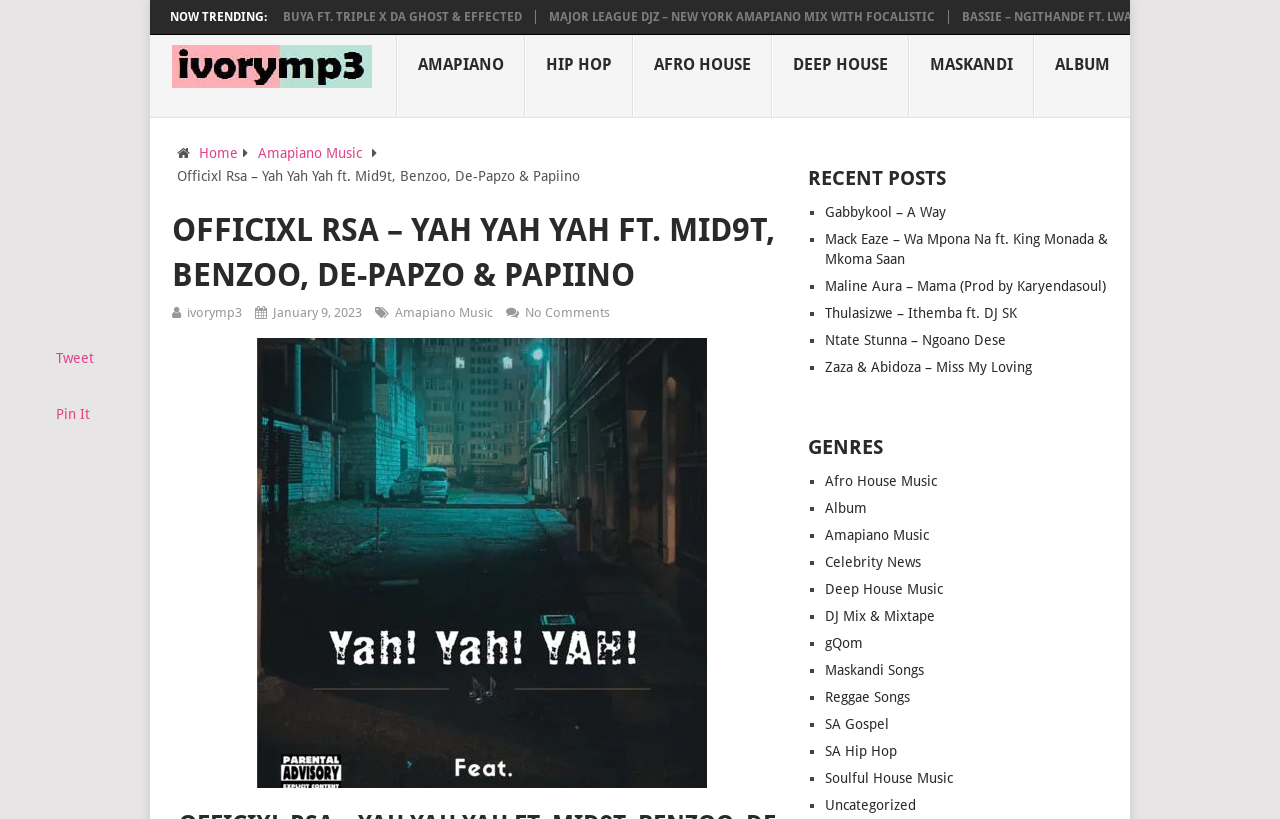Find the bounding box of the UI element described as follows: "Maskandi".

[0.71, 0.043, 0.808, 0.143]